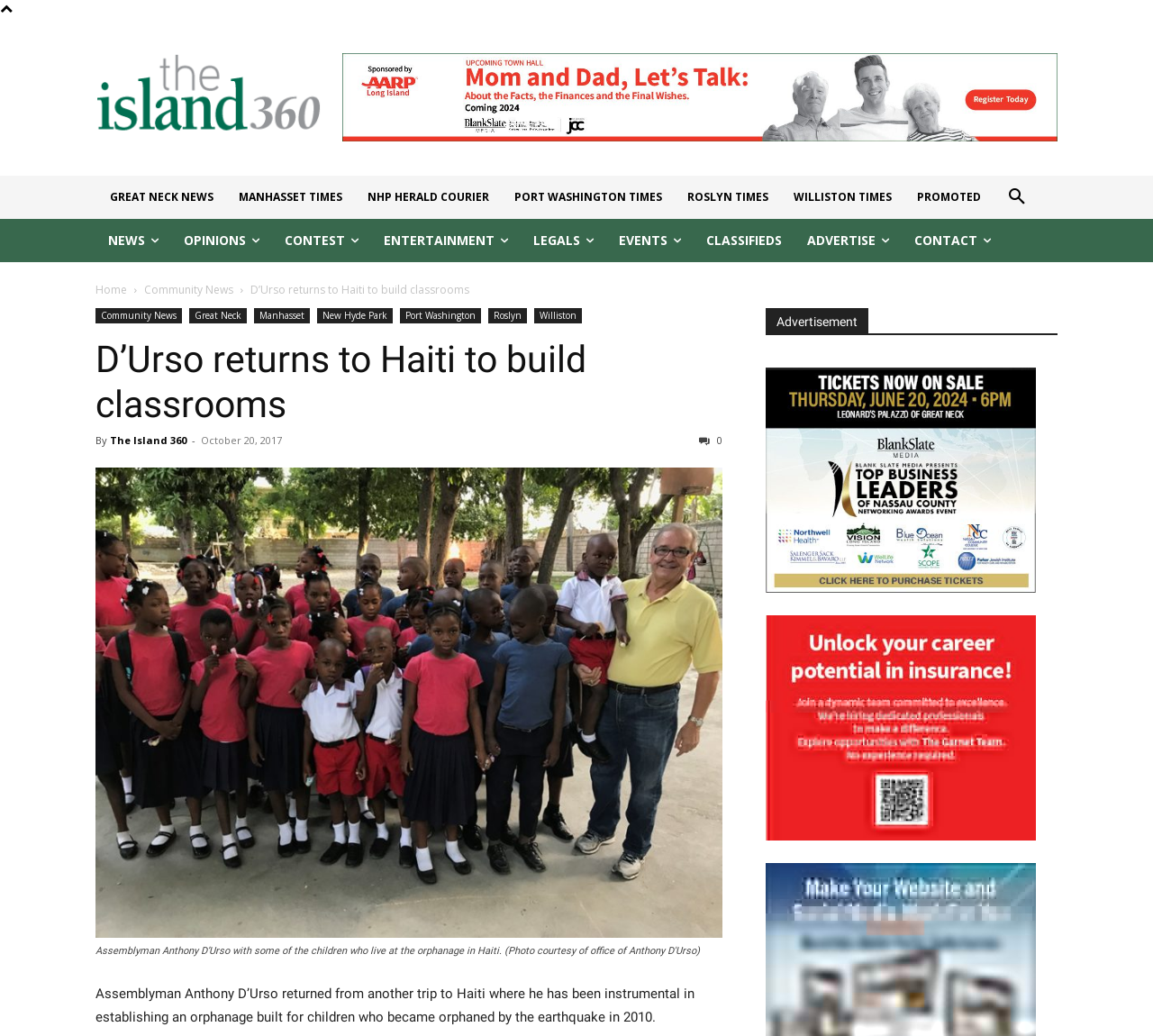Use a single word or phrase to answer the question: 
What is Assemblyman Anthony D’Urso doing in Haiti?

Building an orphanage